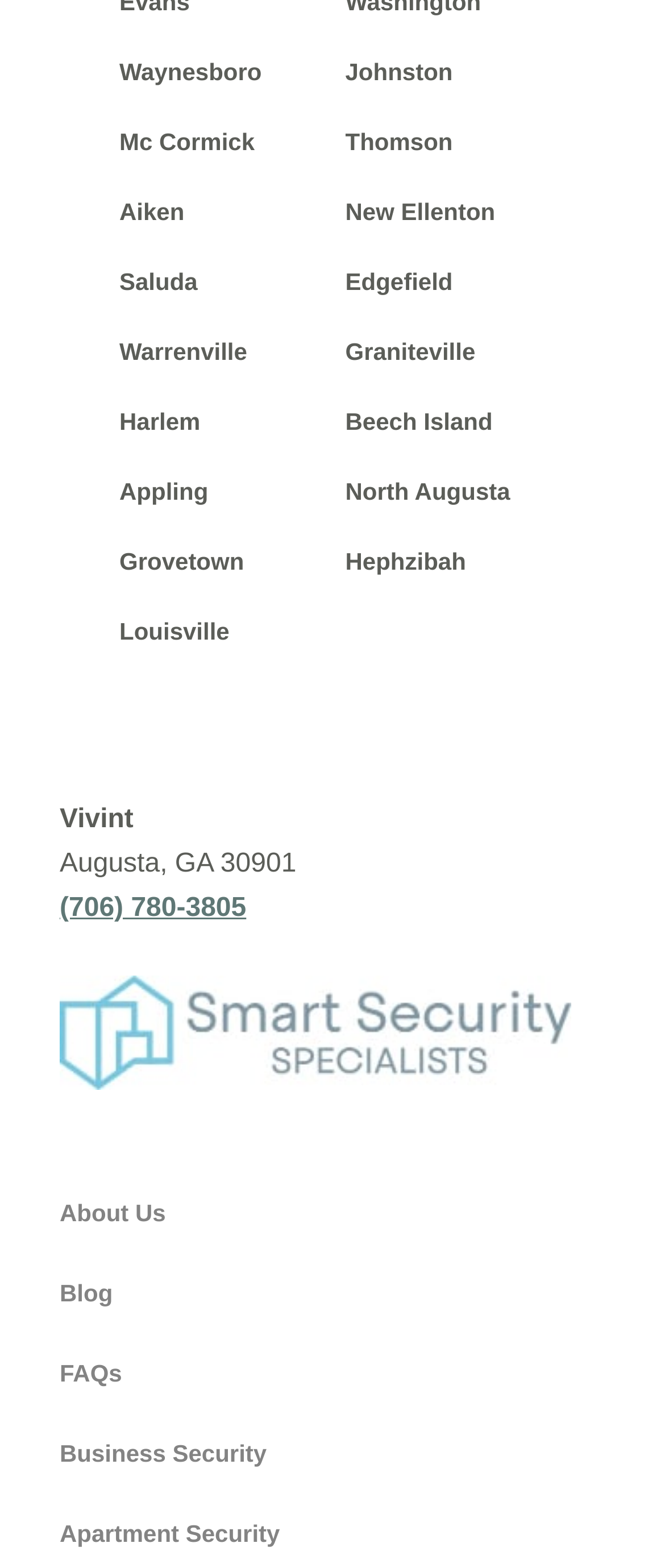Please determine the bounding box coordinates of the section I need to click to accomplish this instruction: "click on Waynesboro".

[0.179, 0.037, 0.394, 0.054]